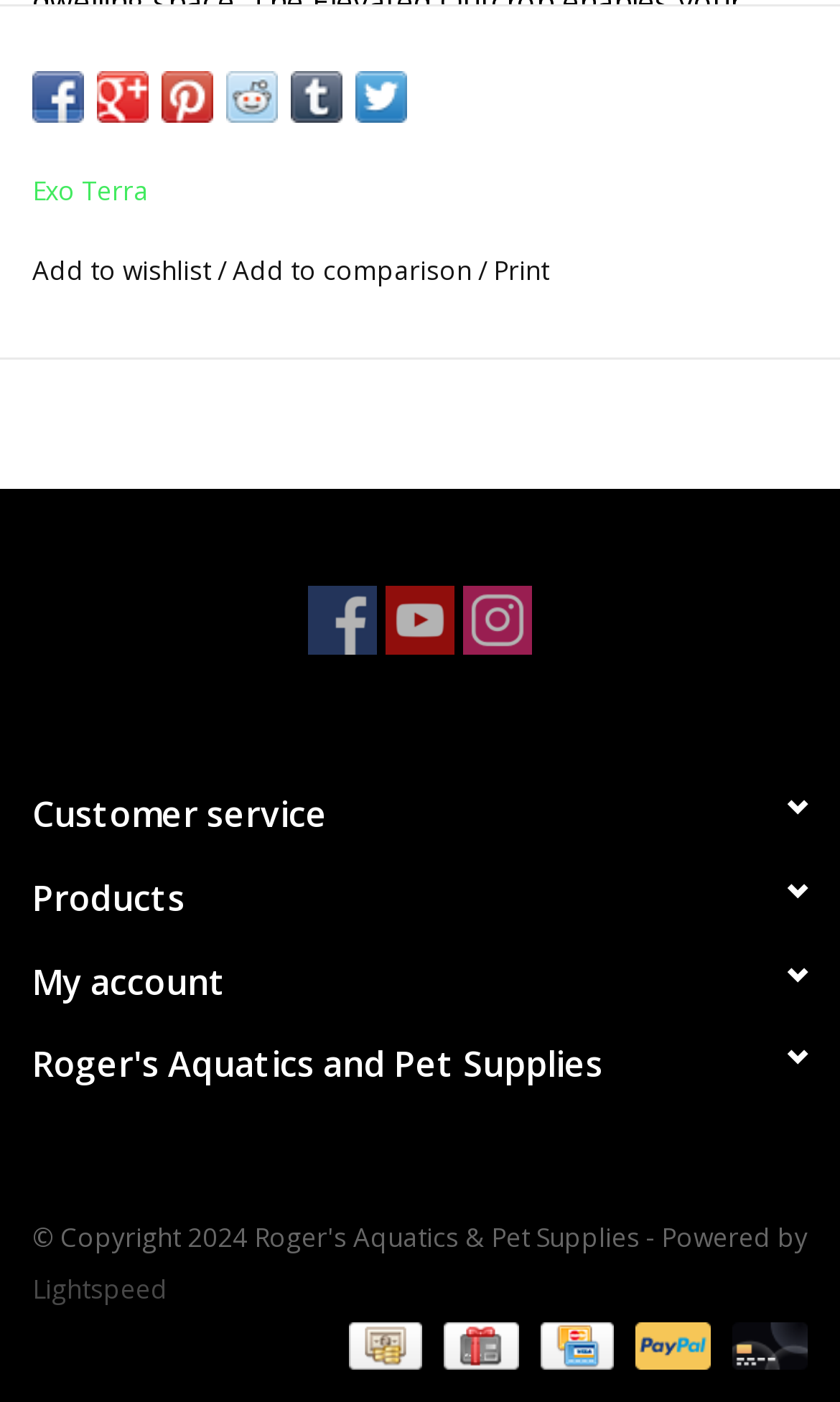Reply to the question below using a single word or brief phrase:
How many key features are listed?

5